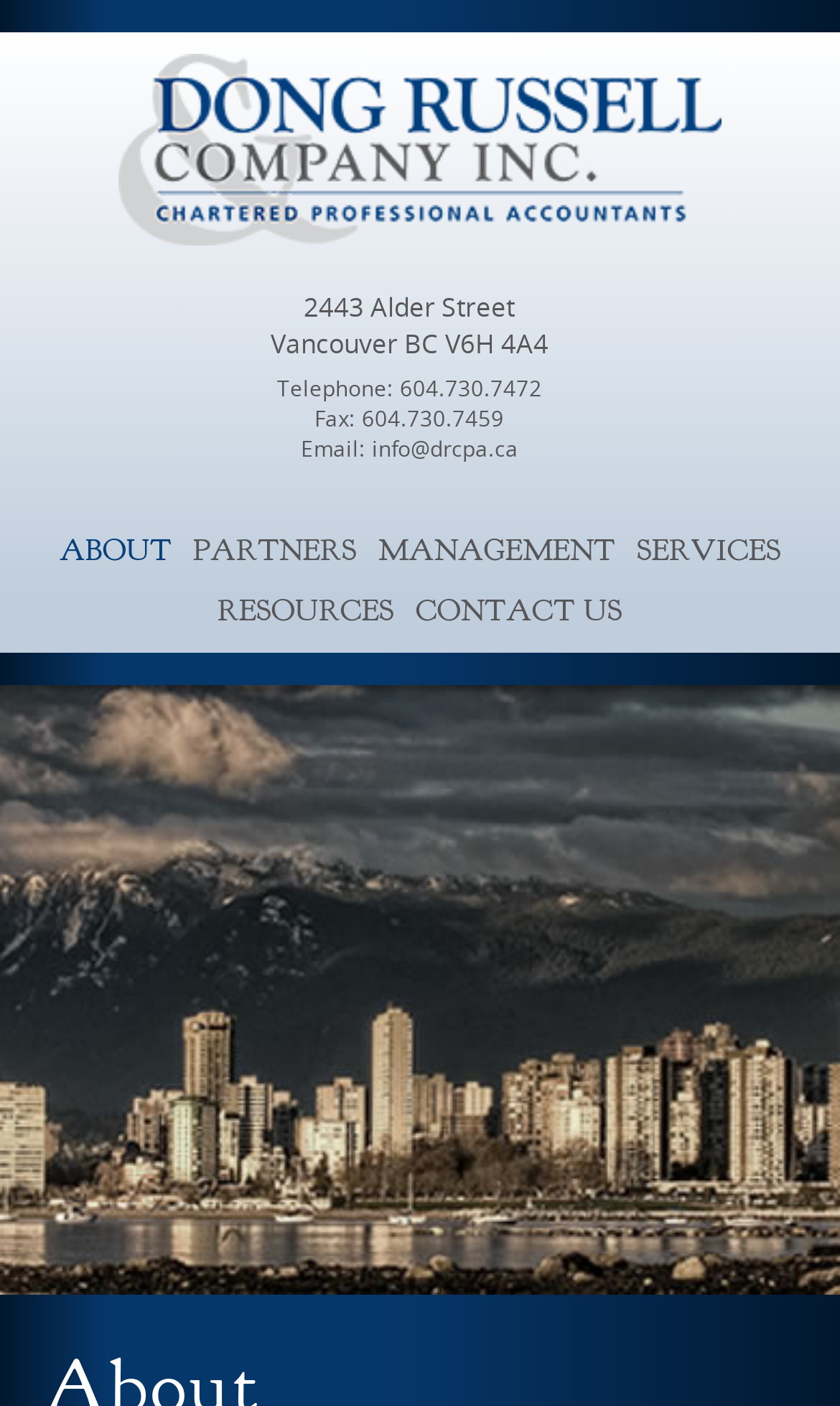Answer with a single word or phrase: 
What is the address of Dong Russell & Company Inc.?

2443 Alder Street, Vancouver BC V6H 4A4